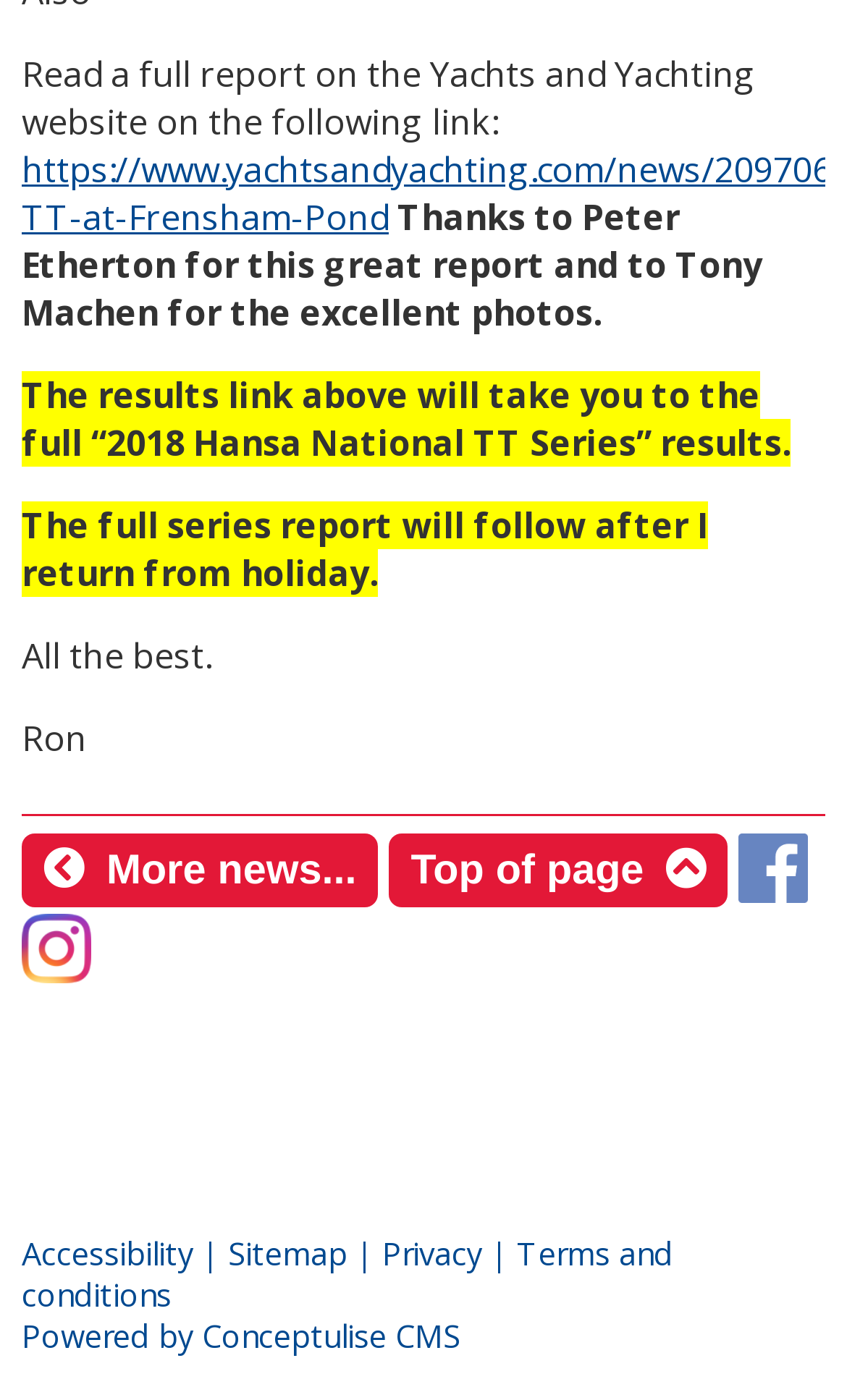Who wrote the report?
Answer briefly with a single word or phrase based on the image.

Peter Etherton